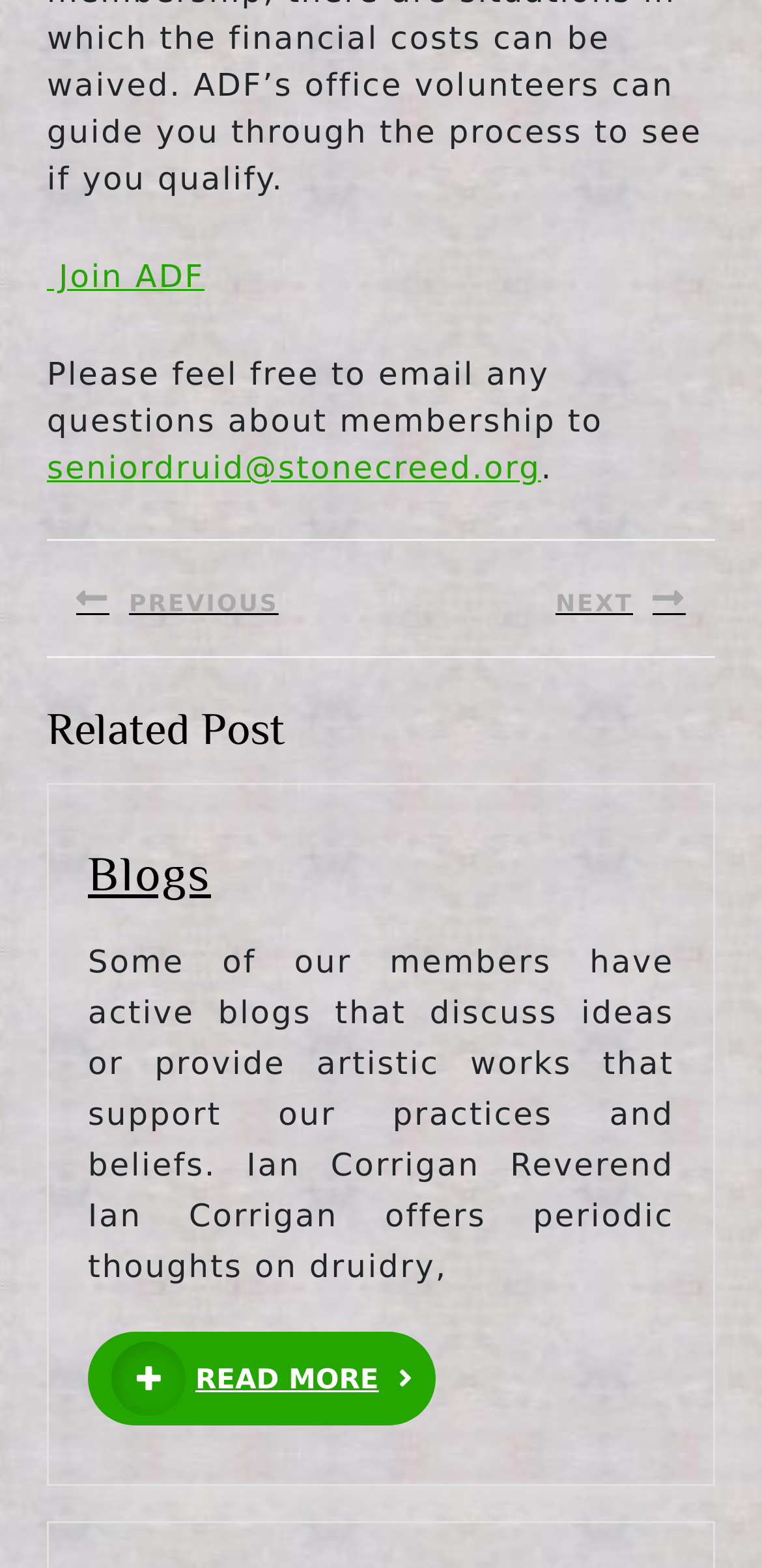Please provide a comprehensive response to the question based on the details in the image: What is the purpose of the 'Blogs Blogs' section?

The 'Blogs Blogs' section is located in the middle of the webpage and contains a description that mentions some members have active blogs that discuss ideas or provide artistic works that support their practices and beliefs.